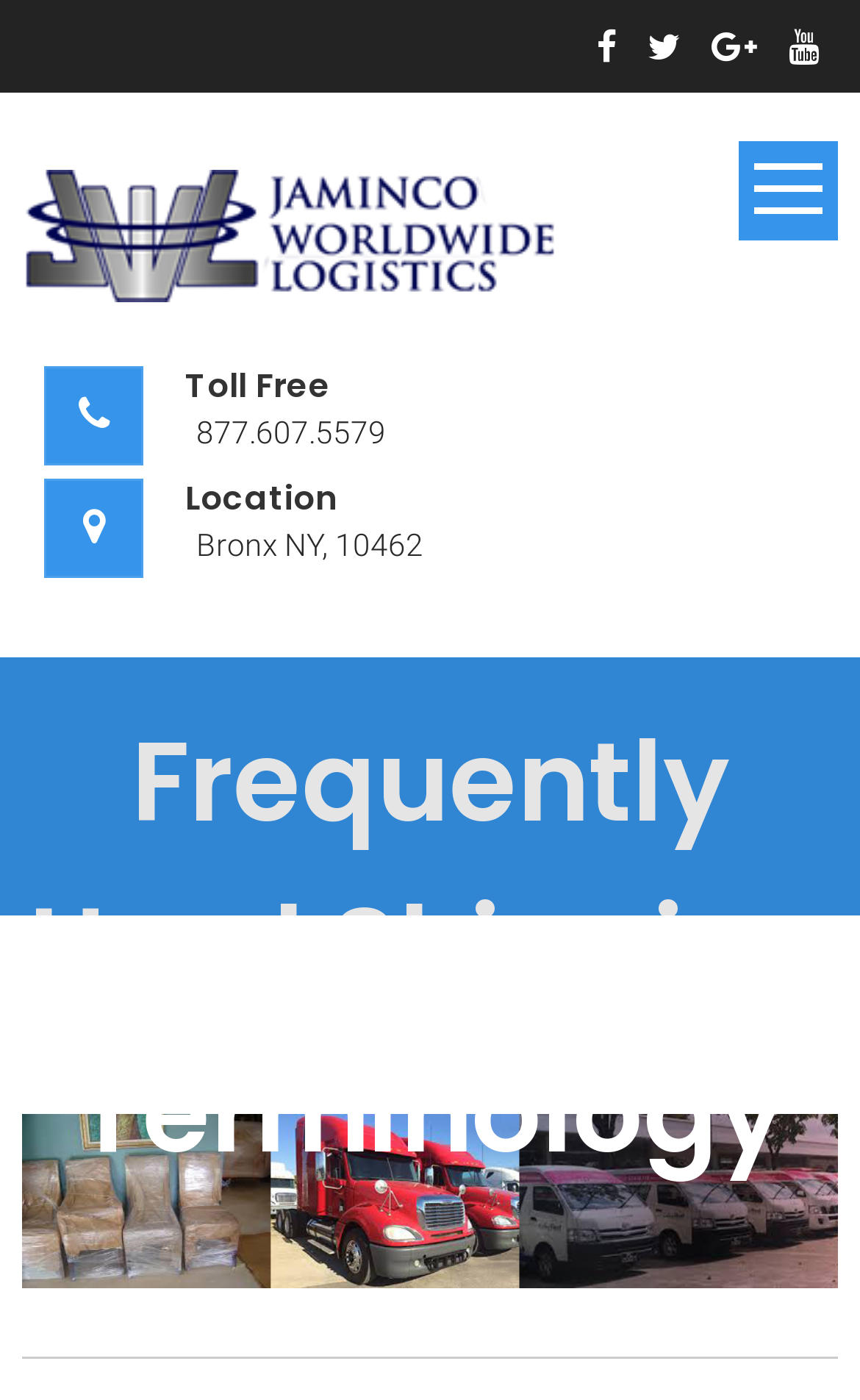Answer this question using a single word or a brief phrase:
What is the location of Jaminco?

Bronx NY, 10462